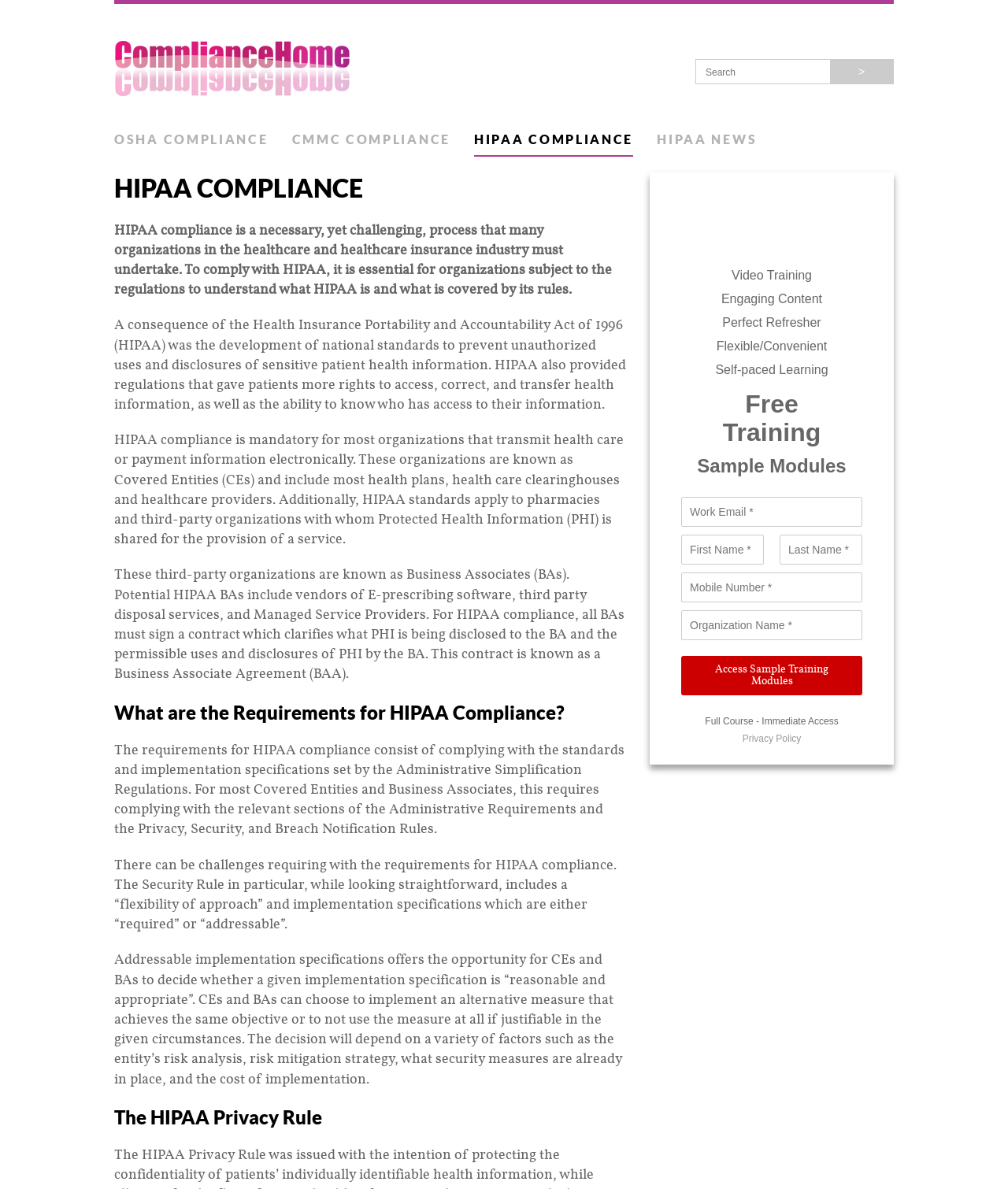Determine the bounding box coordinates of the clickable region to execute the instruction: "Click on HIPAA NEWS". The coordinates should be four float numbers between 0 and 1, denoted as [left, top, right, bottom].

[0.652, 0.104, 0.751, 0.132]